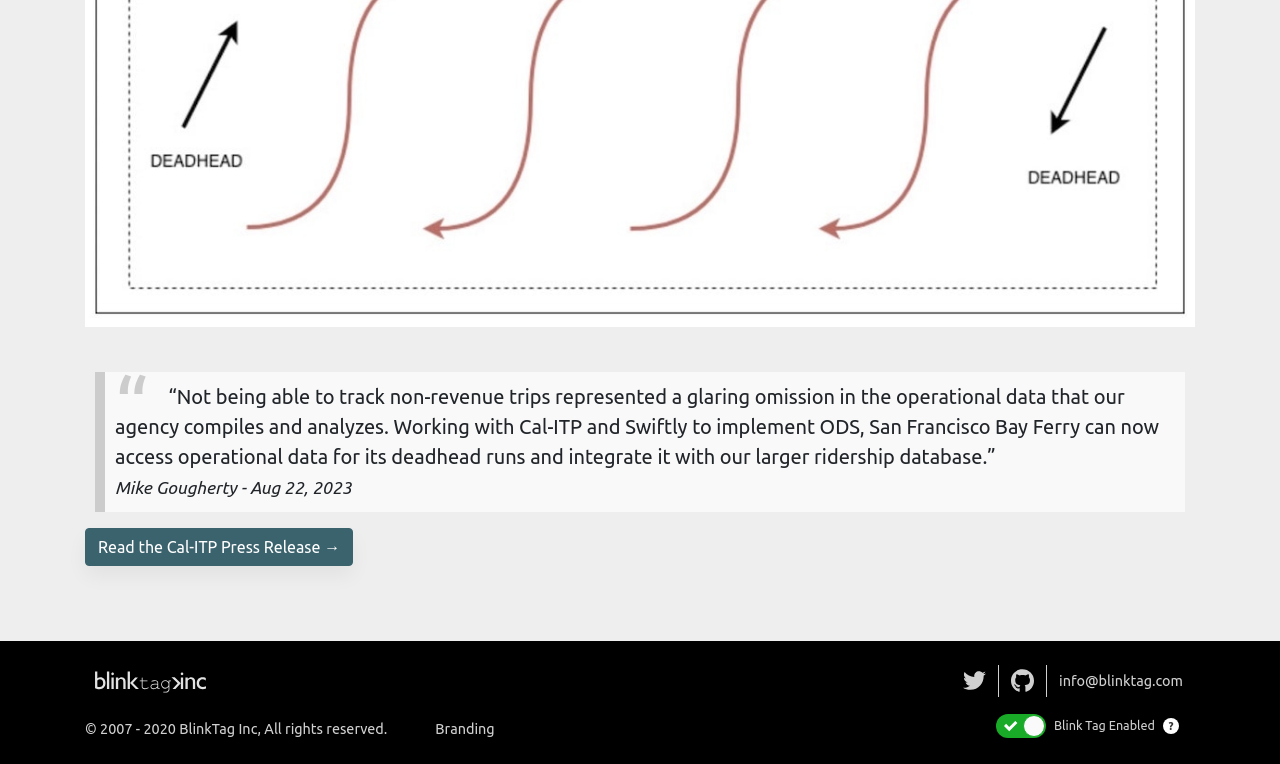Identify the bounding box for the described UI element. Provide the coordinates in (top-left x, top-left y, bottom-right x, bottom-right y) format with values ranging from 0 to 1: info@blinktag.com

[0.827, 0.88, 0.924, 0.901]